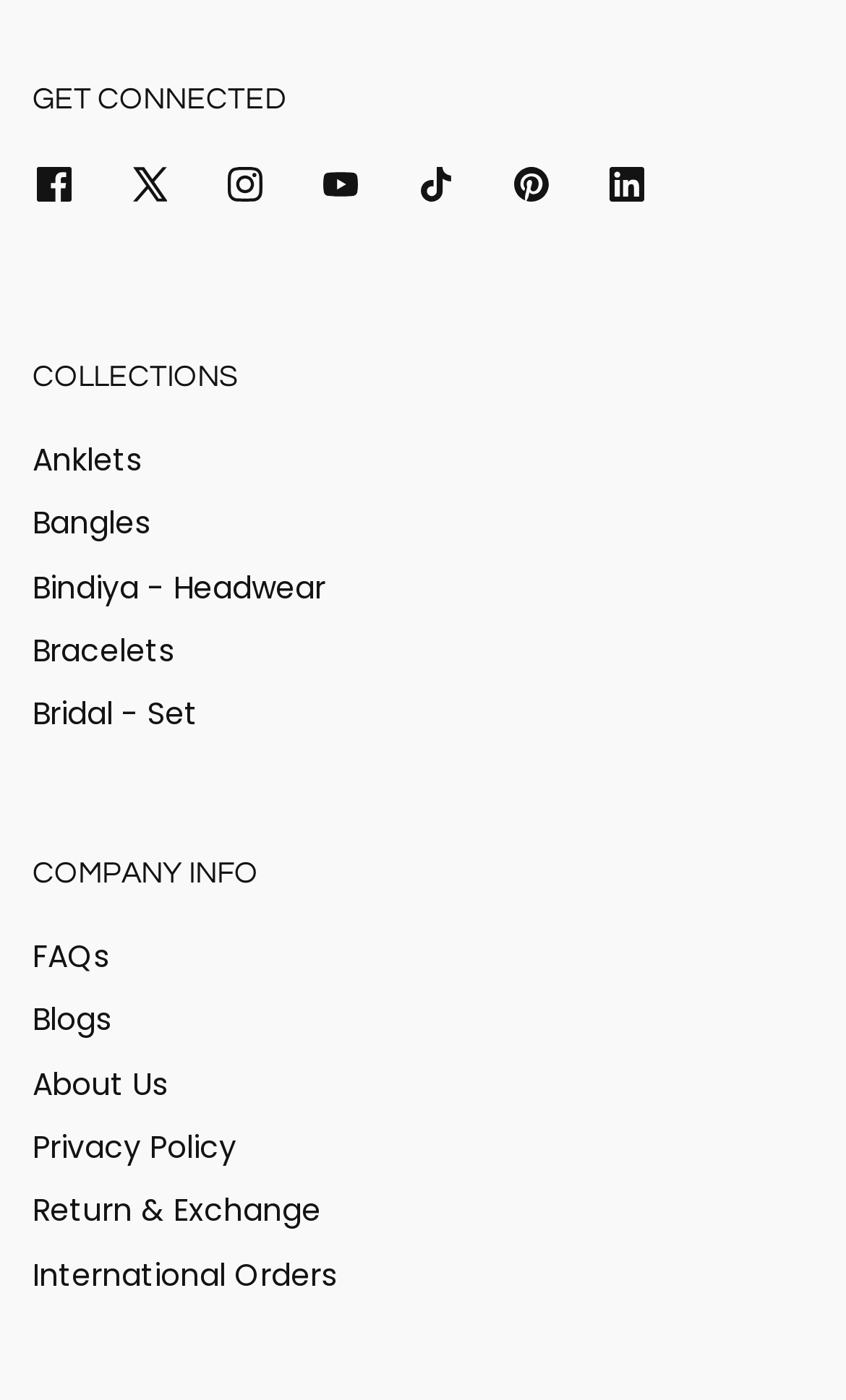How many headings are there on the webpage?
Please elaborate on the answer to the question with detailed information.

I counted the number of headings on the webpage, which are 'GET CONNECTED', 'COLLECTIONS', and 'COMPANY INFO'. There are 3 headings in total.